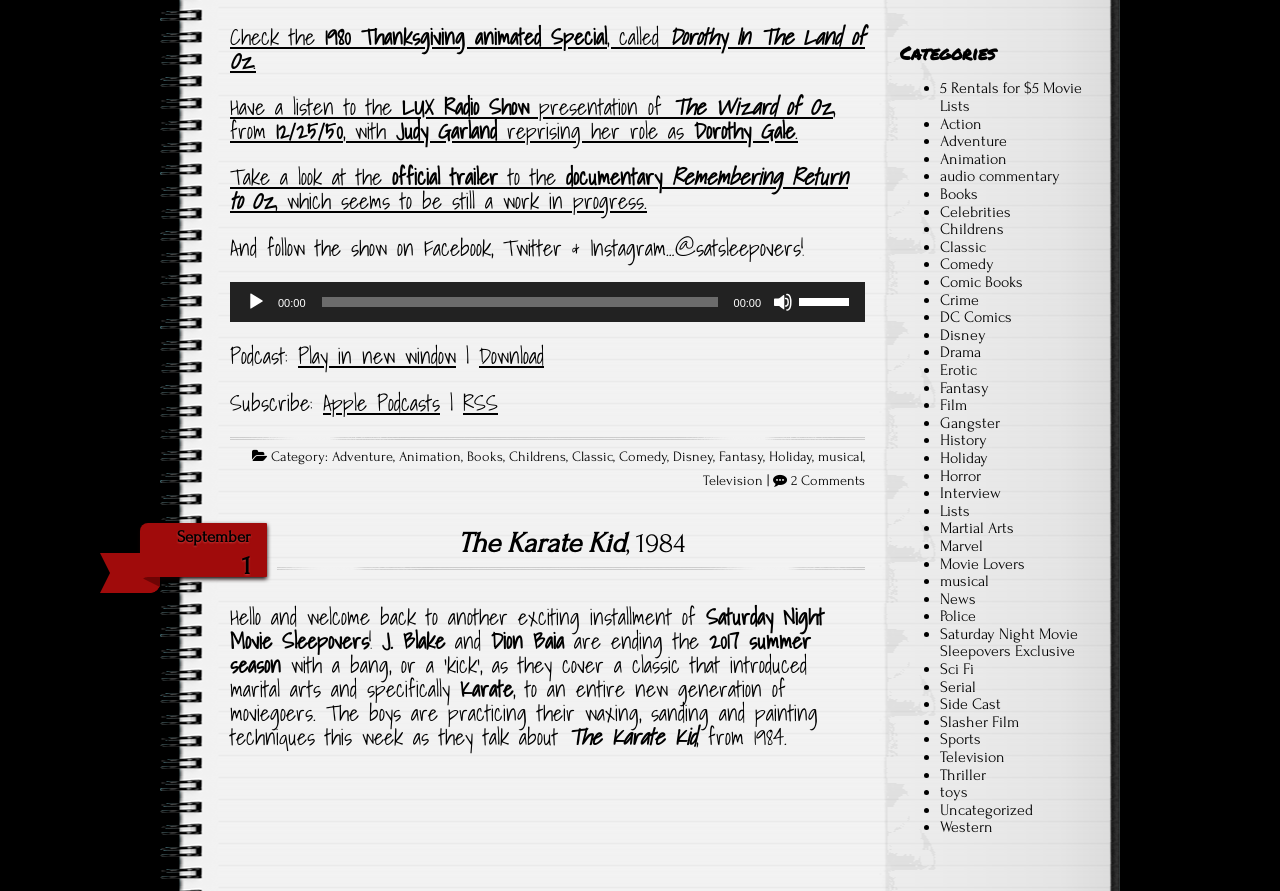Using the description: "LUX Radio Show", identify the bounding box of the corresponding UI element in the screenshot.

[0.314, 0.1, 0.413, 0.14]